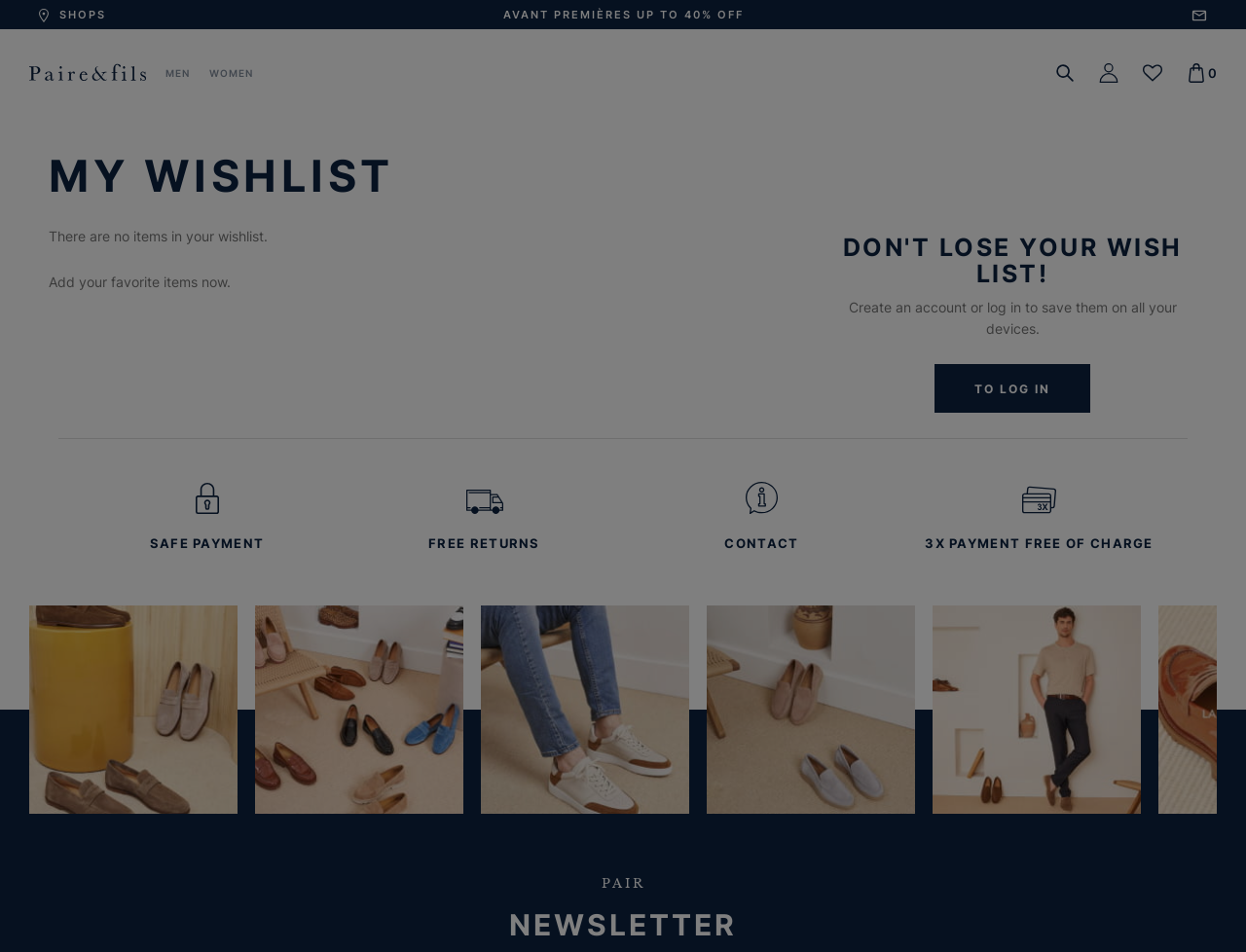Provide a one-word or brief phrase answer to the question:
How many payment options are available?

3